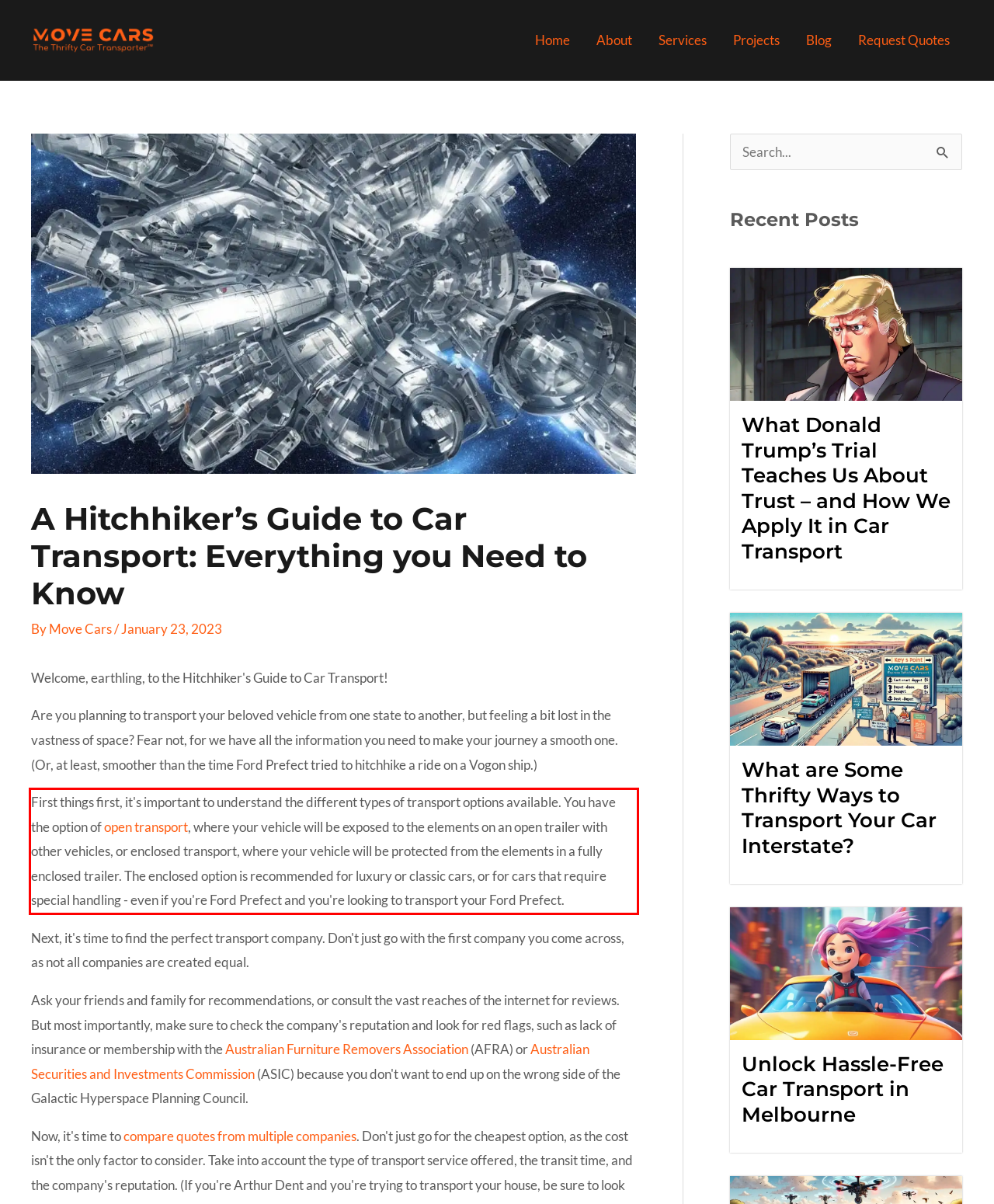Please examine the webpage screenshot and extract the text within the red bounding box using OCR.

First things first, it's important to understand the different types of transport options available. You have the option of open transport, where your vehicle will be exposed to the elements on an open trailer with other vehicles, or enclosed transport, where your vehicle will be protected from the elements in a fully enclosed trailer. The enclosed option is recommended for luxury or classic cars, or for cars that require special handling - even if you're Ford Prefect and you're looking to transport your Ford Prefect.